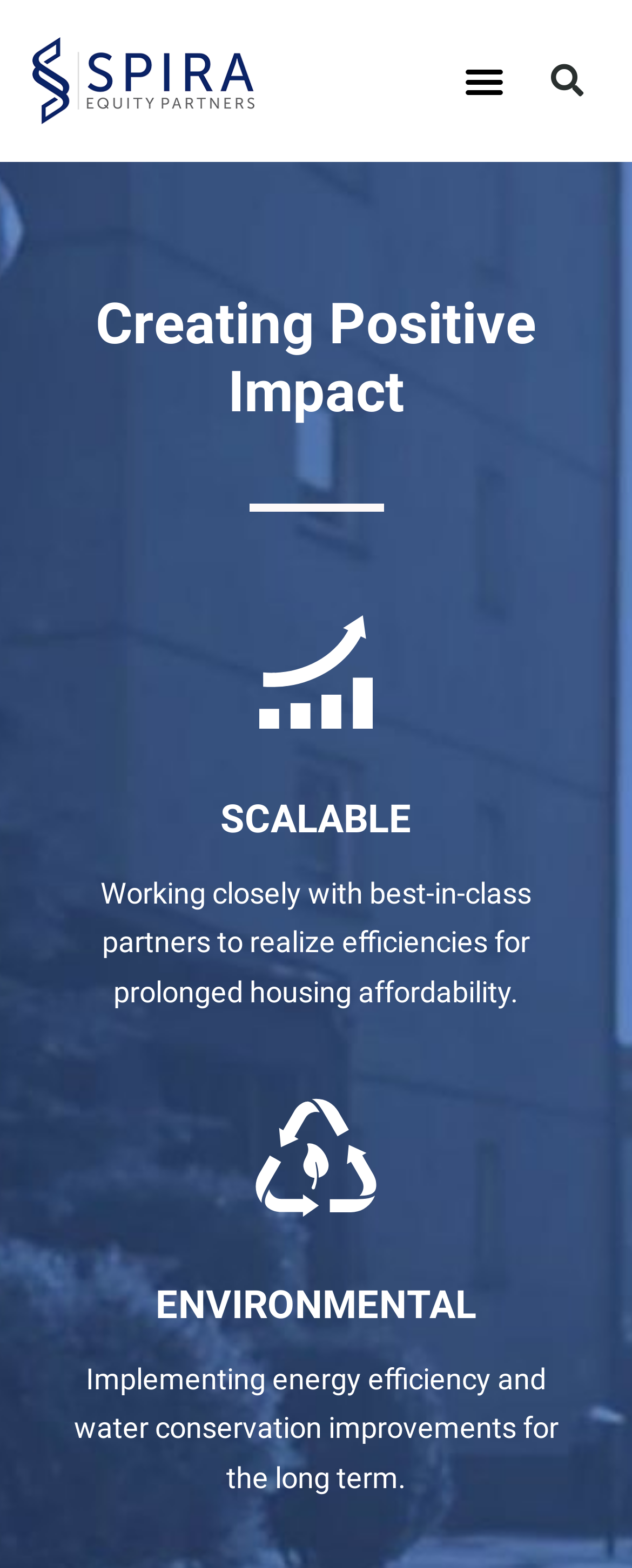What is the focus of the company?
Examine the image and give a concise answer in one word or a short phrase.

Generating attractive risk-adjusted returns